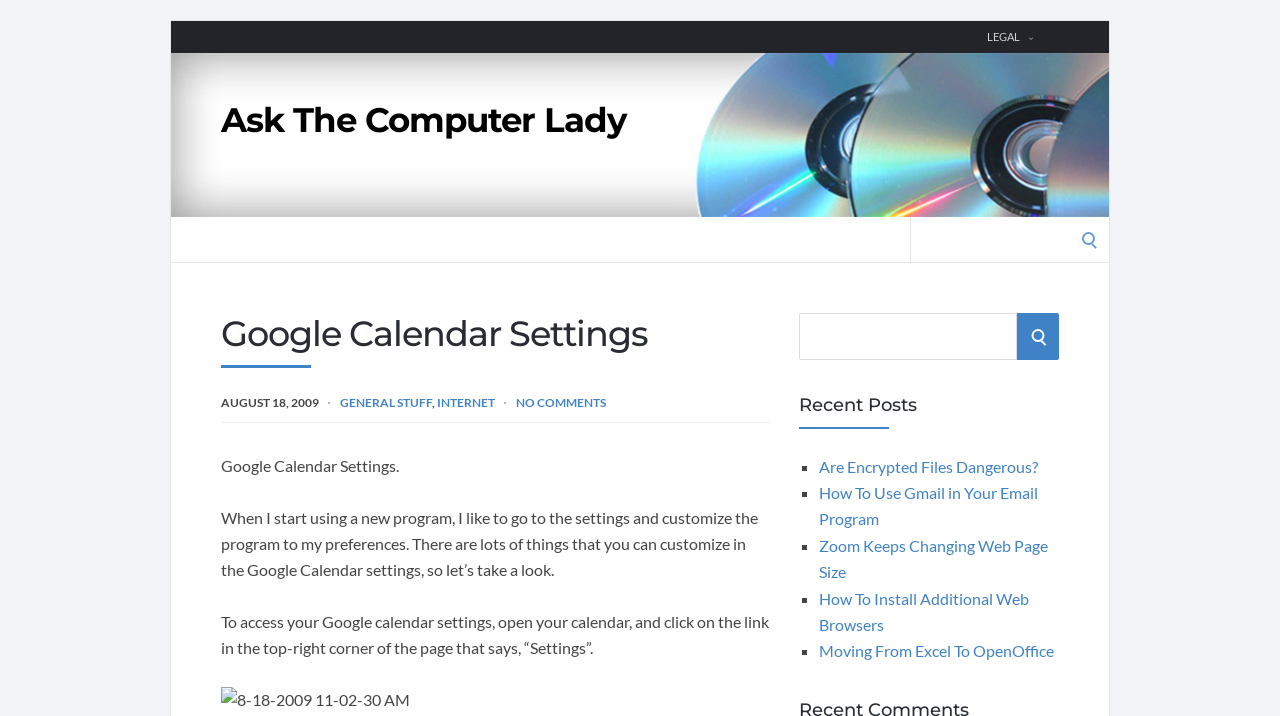What is the headline of the webpage?

Google Calendar Settings